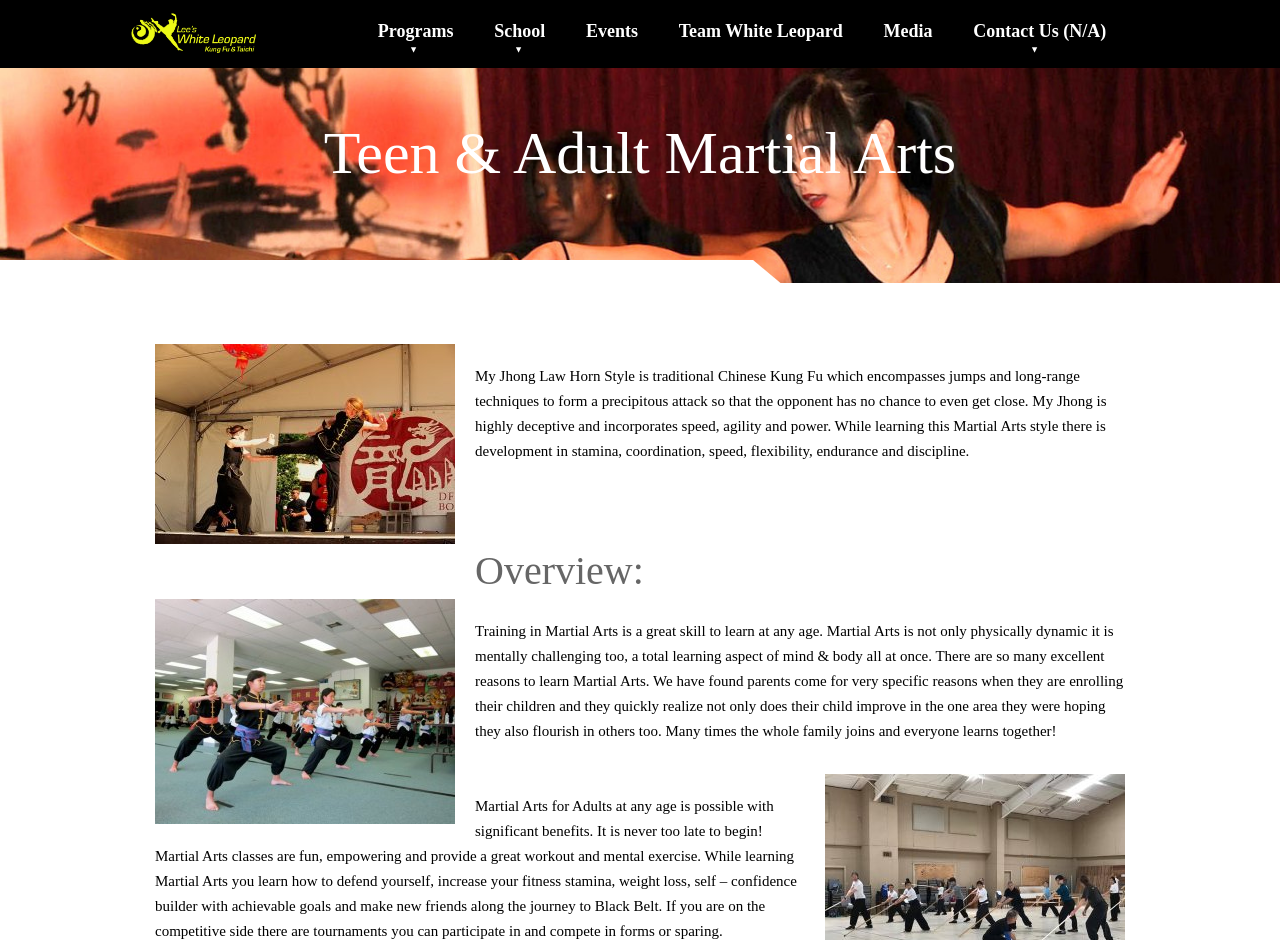What is the age range for learning martial arts? From the image, respond with a single word or brief phrase.

Any age